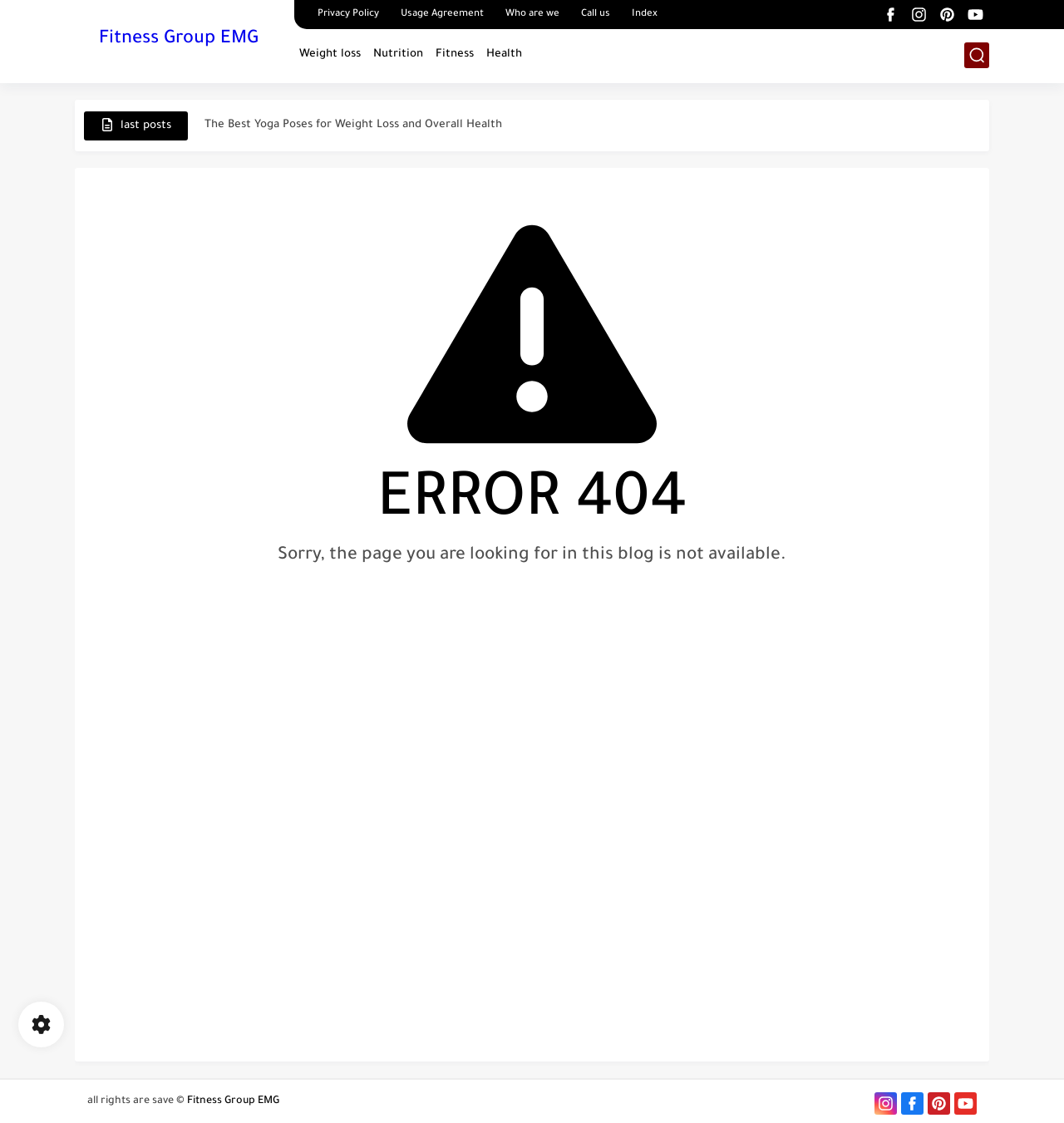Find and provide the bounding box coordinates for the UI element described with: "title="pinterest"".

[0.88, 0.003, 0.899, 0.023]